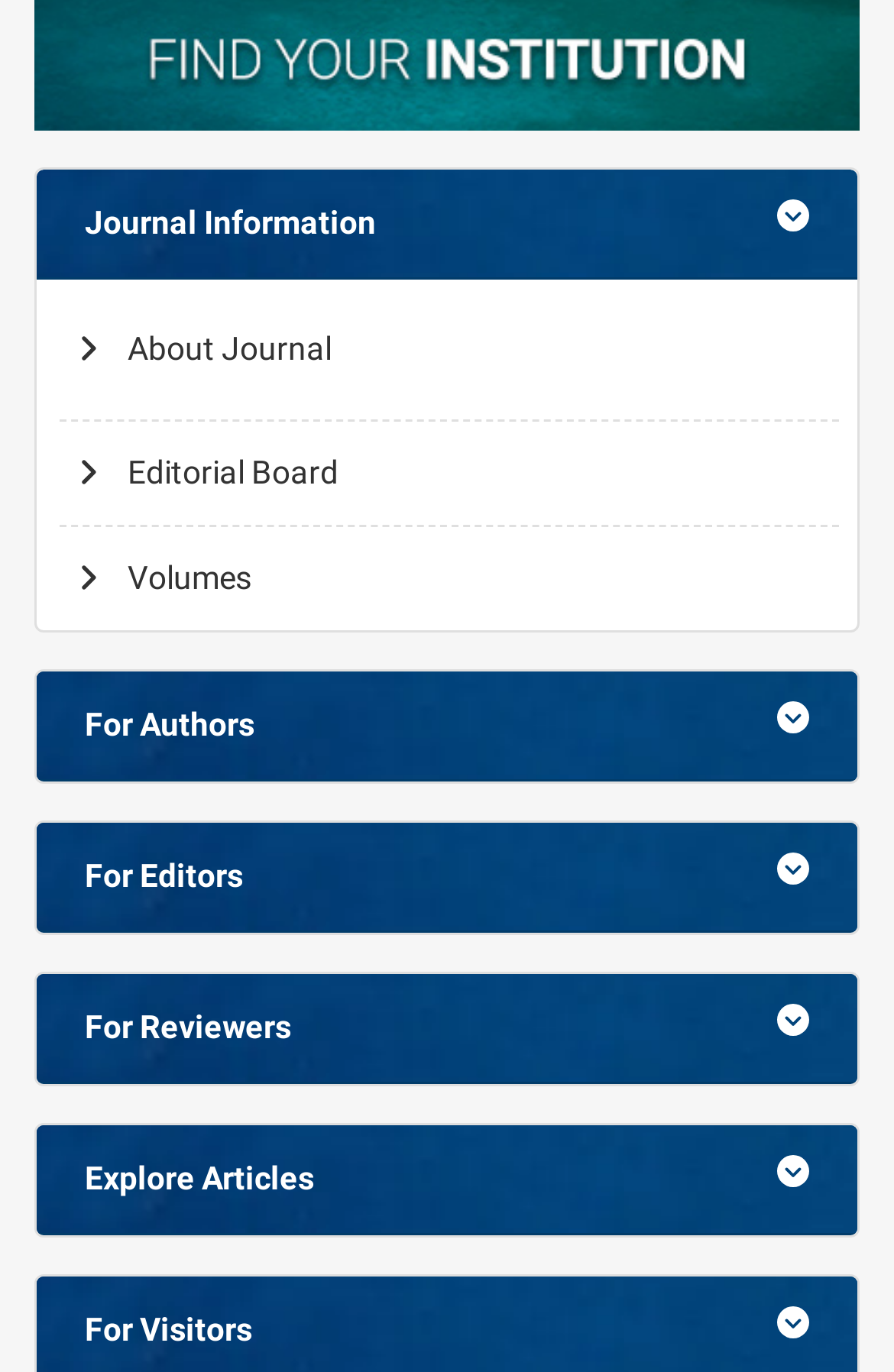What is the first link on the webpage?
Relying on the image, give a concise answer in one word or a brief phrase.

Journal Information